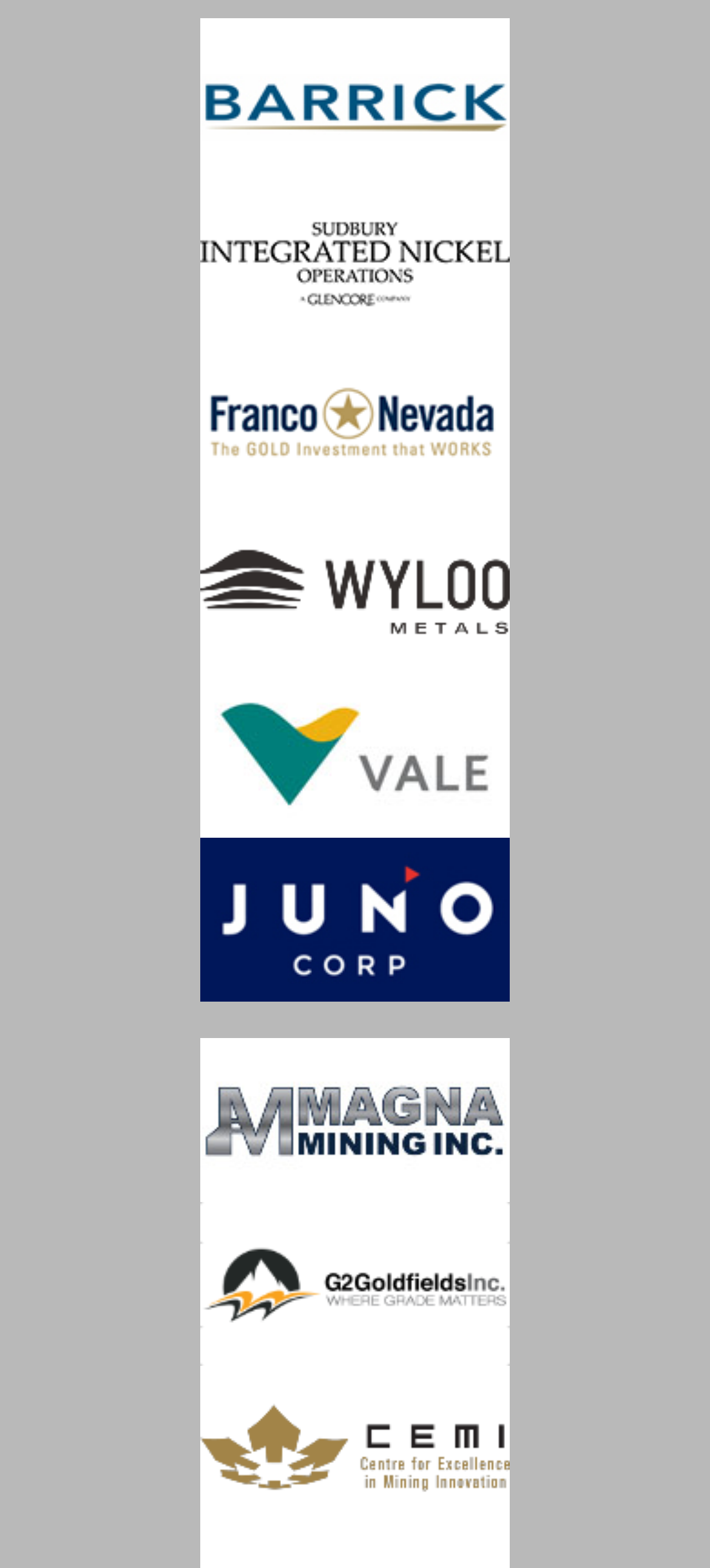Can you find and provide the main heading text of this webpage?

Separatist Northern Ontario Party officially a registered party – by Jon Thompson, (tbnewswatch.com – August 3, 2016)